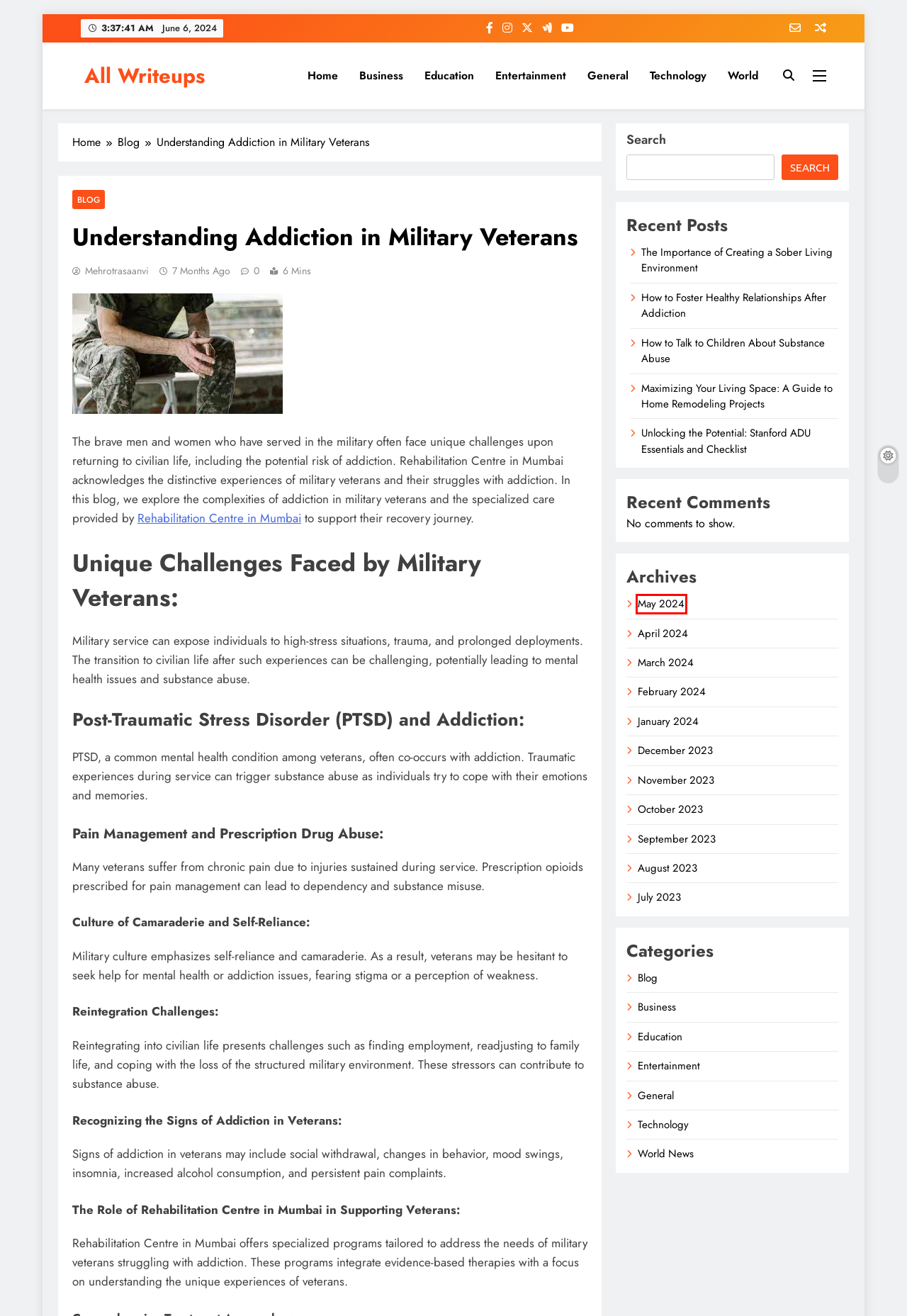You are provided with a screenshot of a webpage containing a red rectangle bounding box. Identify the webpage description that best matches the new webpage after the element in the bounding box is clicked. Here are the potential descriptions:
A. December 2023 – All Writeups
B. May 2024 – All Writeups
C. November 2023 – All Writeups
D. Technology – All Writeups
E. January 2024 – All Writeups
F. General – All Writeups
G. The Importance of Creating a Sober Living Environment – All Writeups
H. All Writeups

B